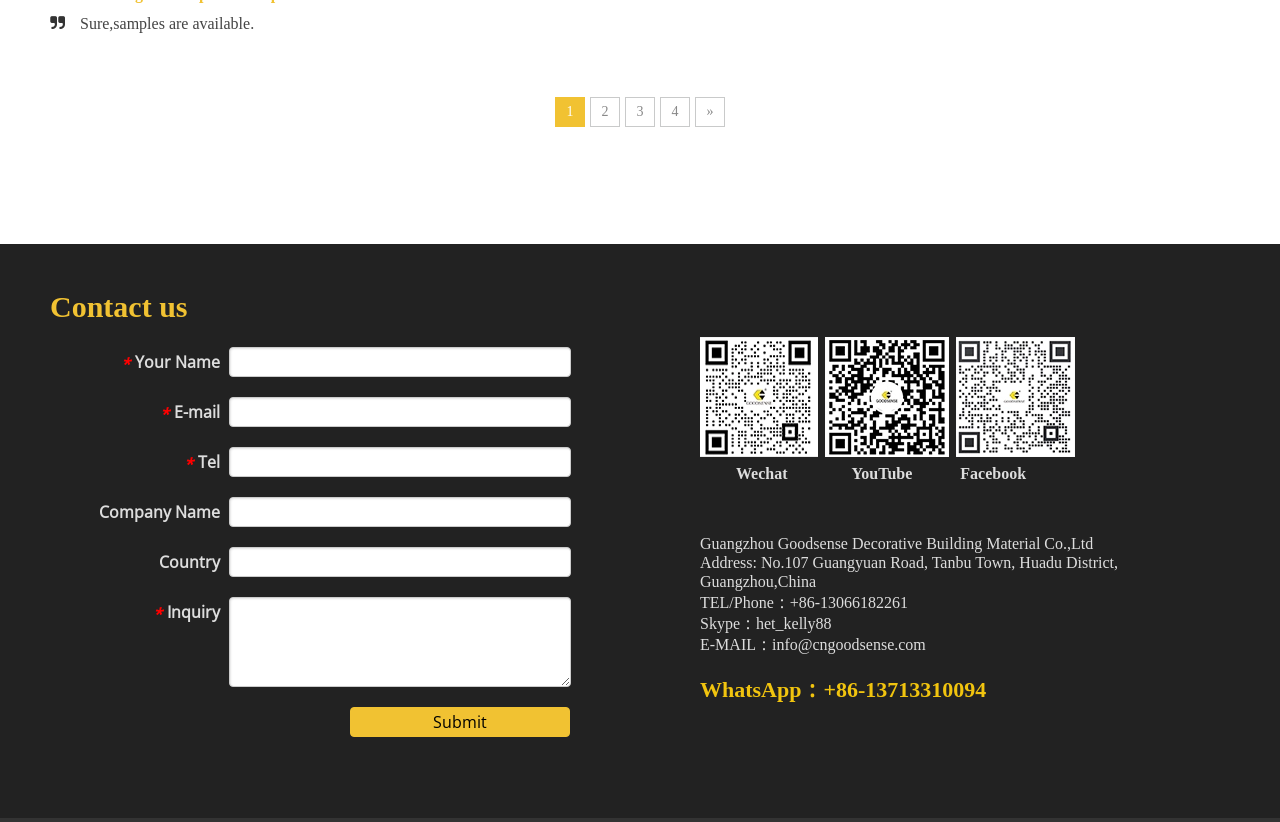Please specify the bounding box coordinates of the region to click in order to perform the following instruction: "Enter your name in the input field".

[0.179, 0.422, 0.446, 0.459]